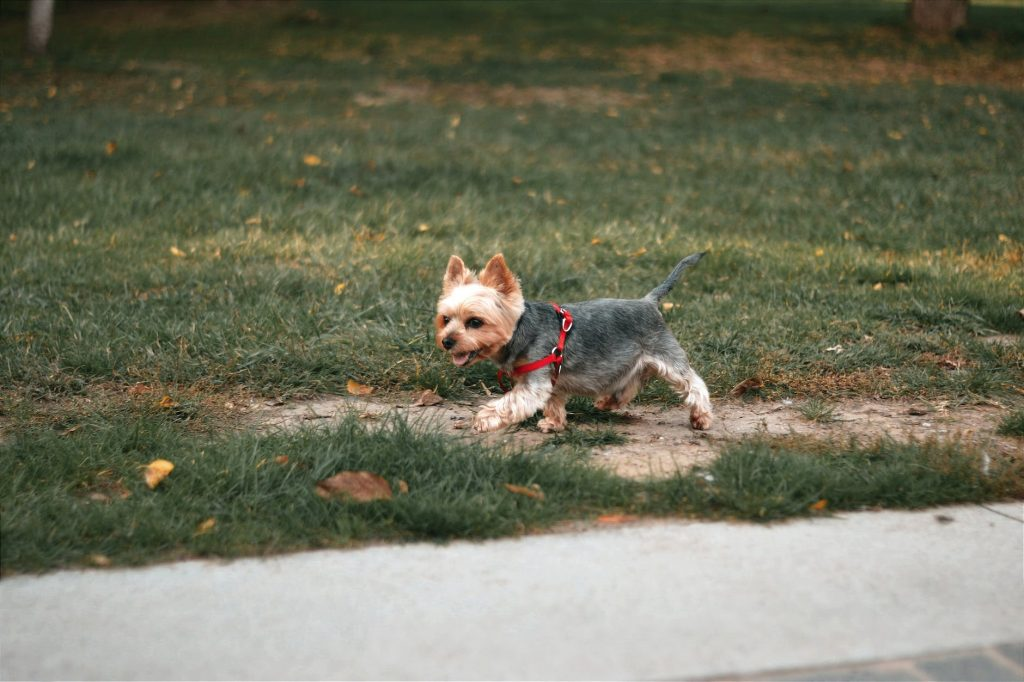Give a comprehensive caption for the image.

A playful Yorkshire Terrier trots through a vibrant green park, showcasing its characteristic energy and charm. The small dog, adorned with a bright red harness, appears joyful as it explores its surroundings. The grass, dotted with fallen leaves, adds to the serene autumn ambiance. This image captures the essence of a happy, healthy Yorkie enjoying a leisurely stroll, embodying the theme of maintaining a lively and engaging lifestyle for these beloved companions.